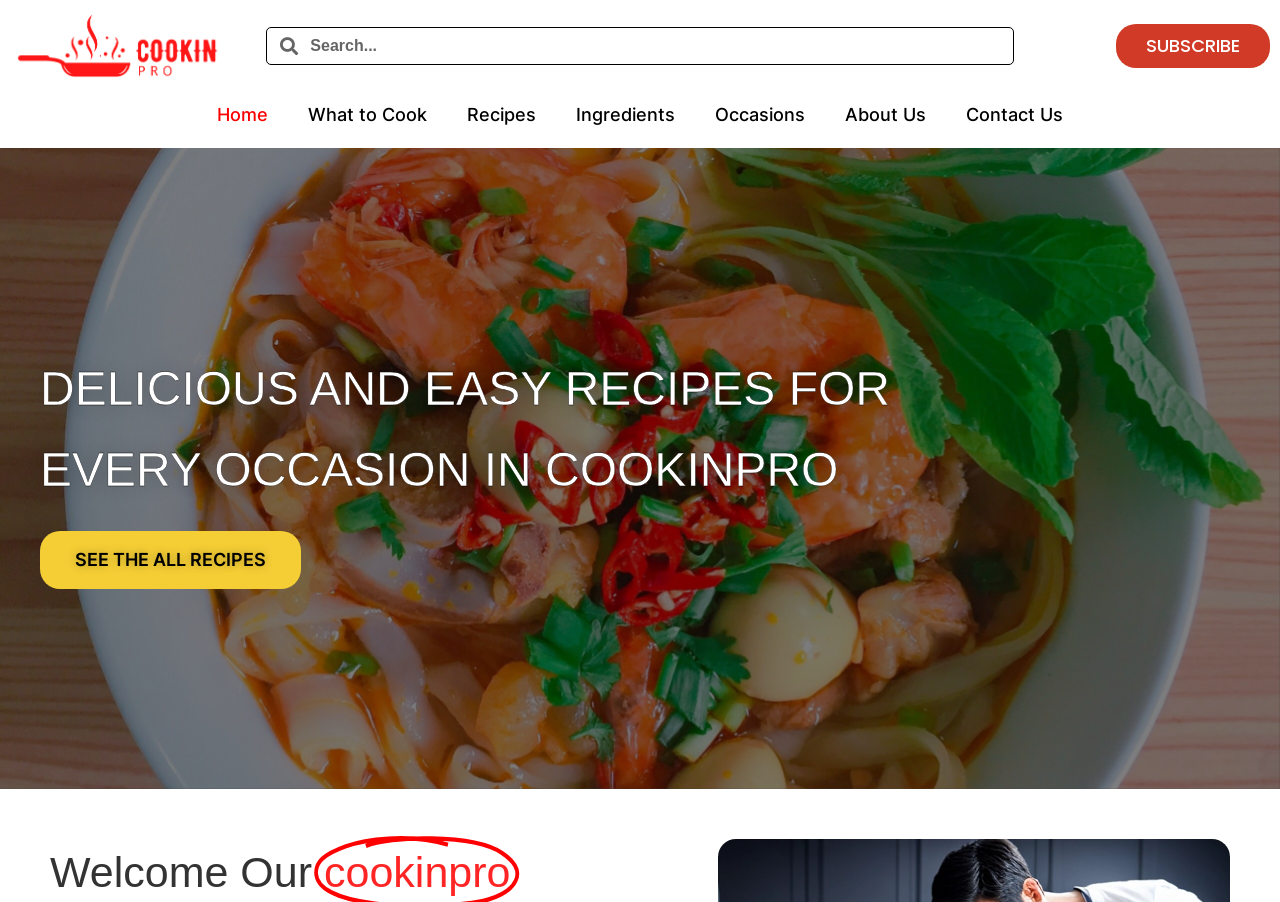Please extract and provide the main headline of the webpage.

Welcome Our cookinpro
 World